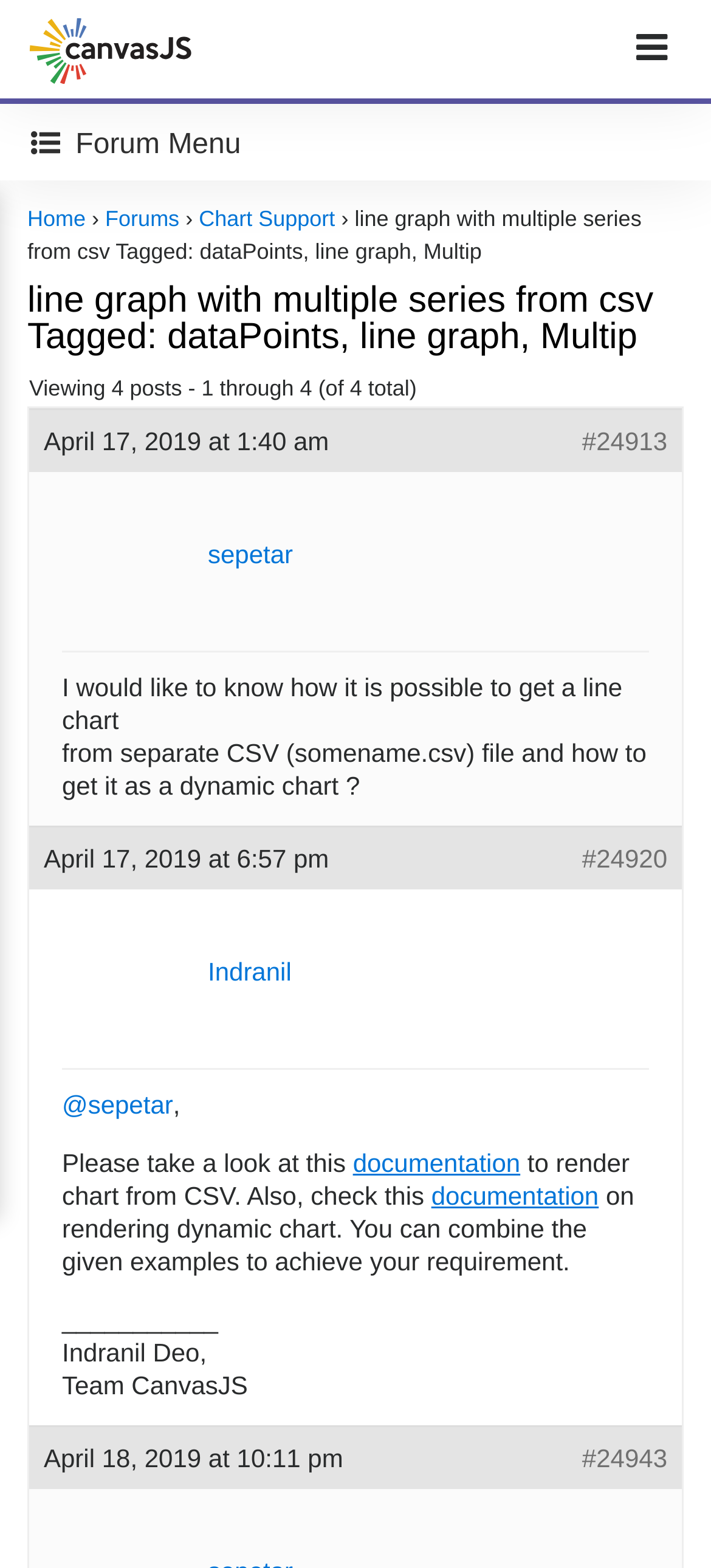Write a detailed summary of the webpage.

This webpage appears to be a forum discussion page, specifically a question-and-answer thread. At the top, there is a navigation menu with a toggle button and a link to "CanvasJS". Below the navigation menu, there is a breadcrumb trail with links to "Home", "Forums", and "Chart Support".

The main content of the page is a discussion thread with four posts. The first post, which spans the entire width of the page, is the original question asked by the user, which is about how to create a line chart from a separate CSV file and make it dynamic. 

Below the original question, there are three responses from other users. Each response includes the username of the respondent, the date and time of the response, and the response text. The responses are indented and stacked vertically, with the most recent response at the bottom. 

The first response is from "sepetar" and provides a brief answer to the original question. The second response is from "Indranil" and provides more detailed information, including links to documentation on rendering charts from CSV files and creating dynamic charts. The third response is also from "Indranil" and provides additional clarification and guidance.

Throughout the page, there are various links, including links to other forum threads, user profiles, and documentation pages. There are also several static text elements, including timestamps, usernames, and separator lines.